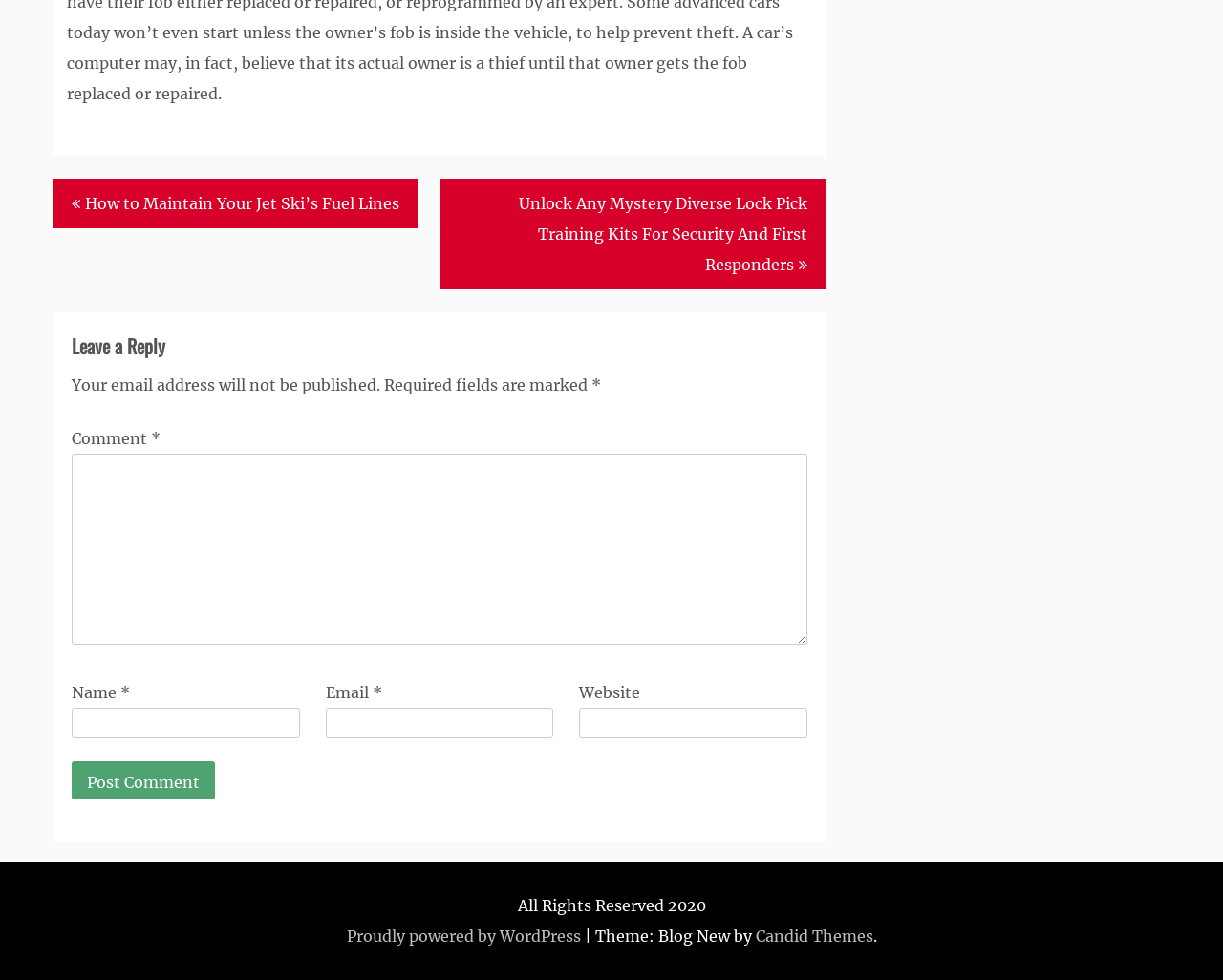What is the theme of the webpage?
Please look at the screenshot and answer using one word or phrase.

Blog New